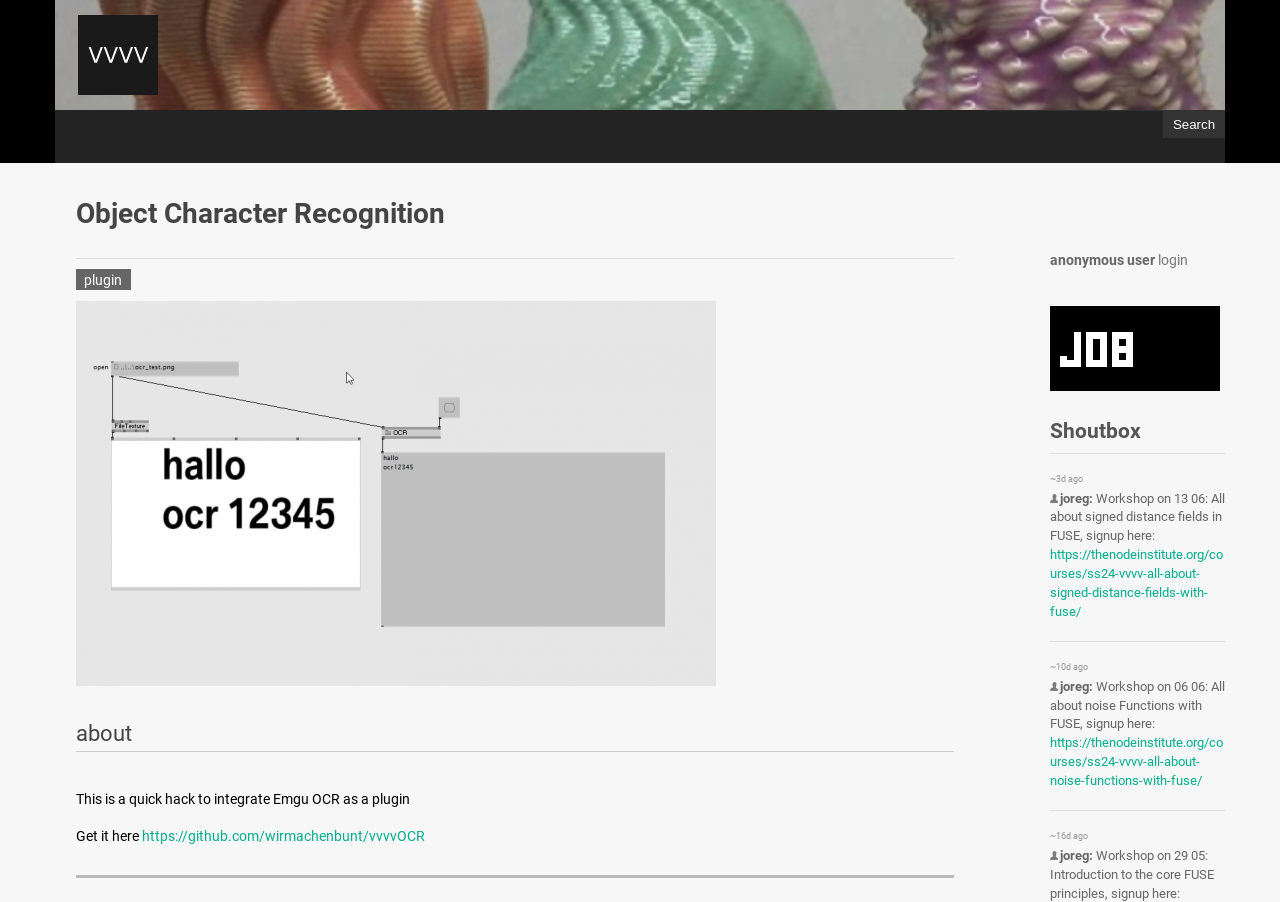Extract the bounding box for the UI element that matches this description: "name="op" value="Search"".

[0.909, 0.123, 0.957, 0.153]